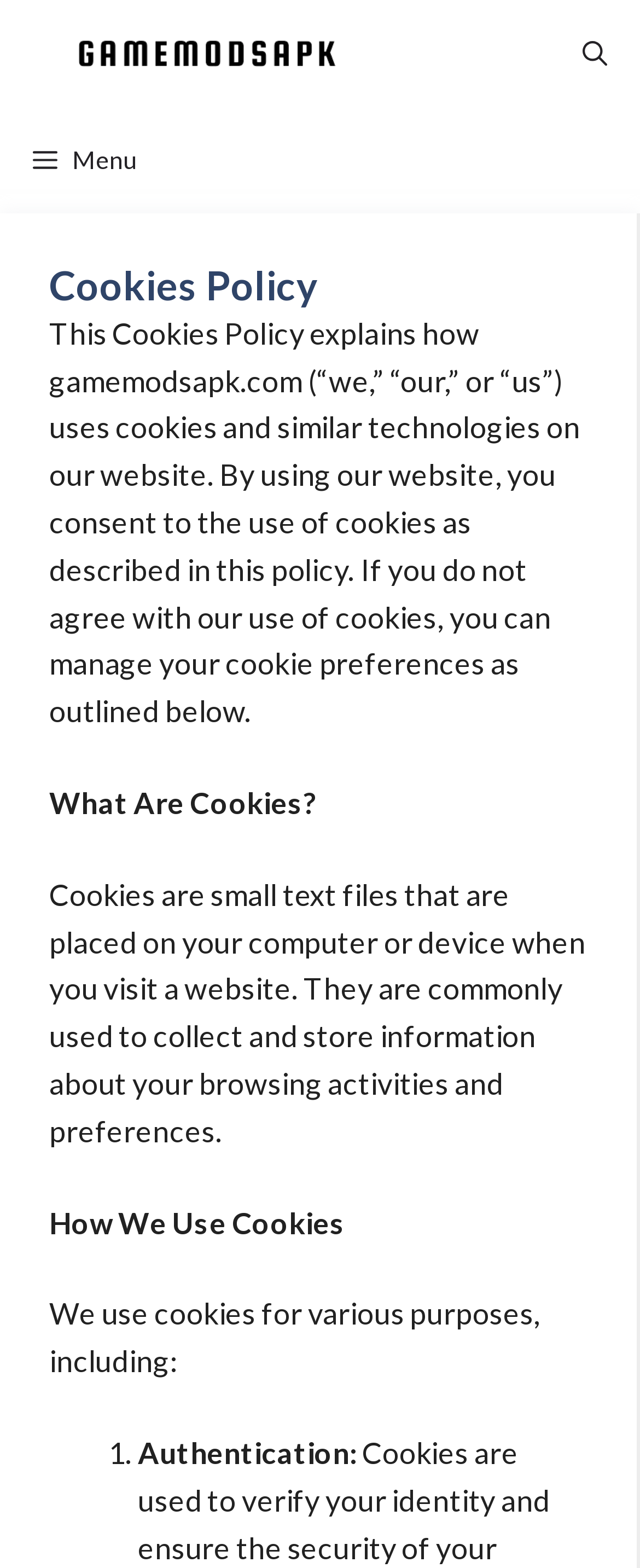Please answer the following question using a single word or phrase: 
What is the first type of information cookies collect?

Authentication